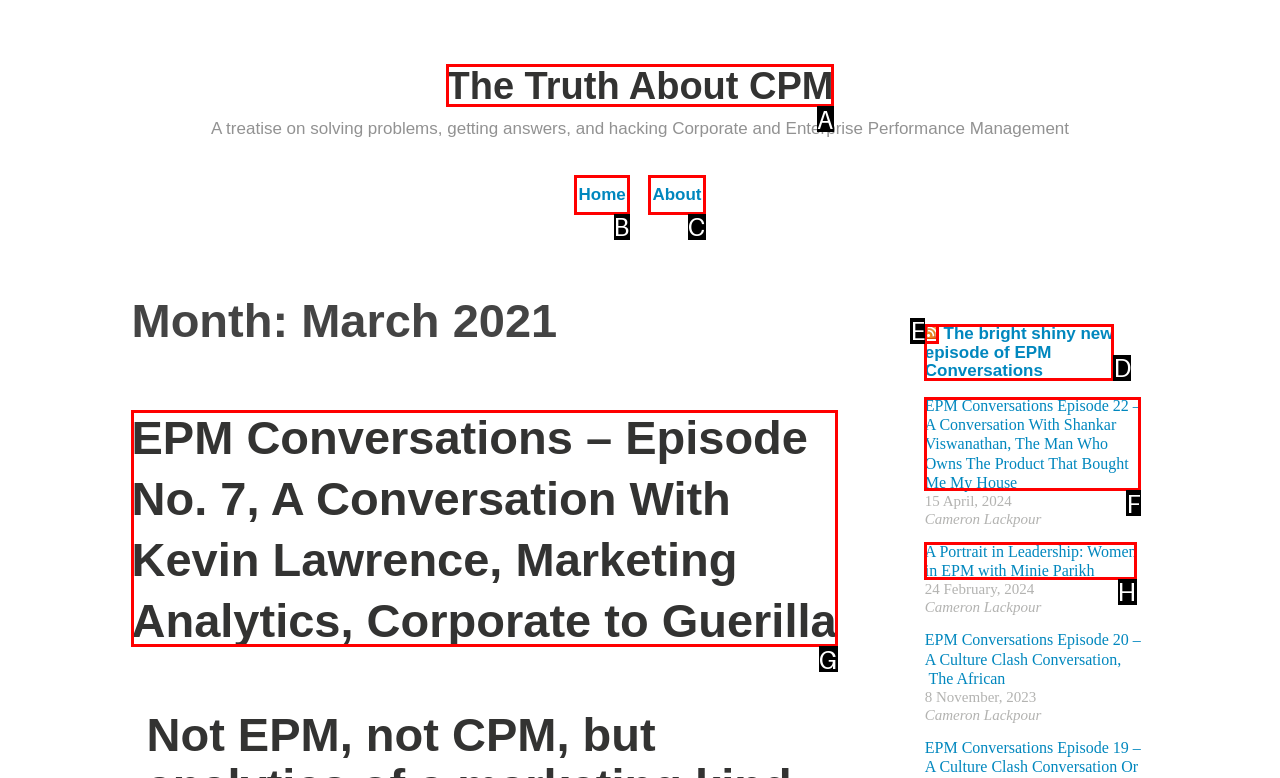Identify the appropriate lettered option to execute the following task: listen to EPM Conversations episode 7
Respond with the letter of the selected choice.

G